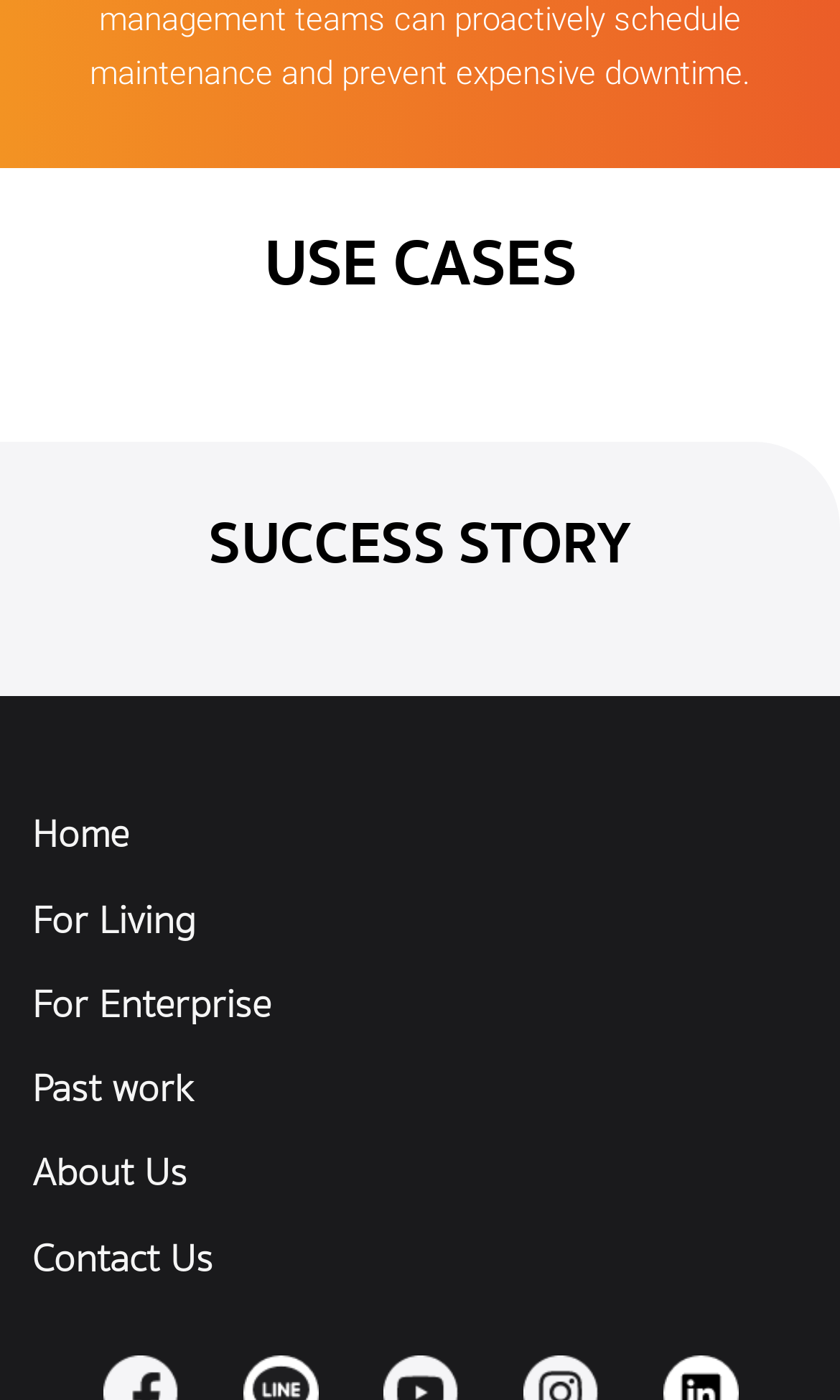Determine the bounding box for the UI element described here: "My Cart".

None